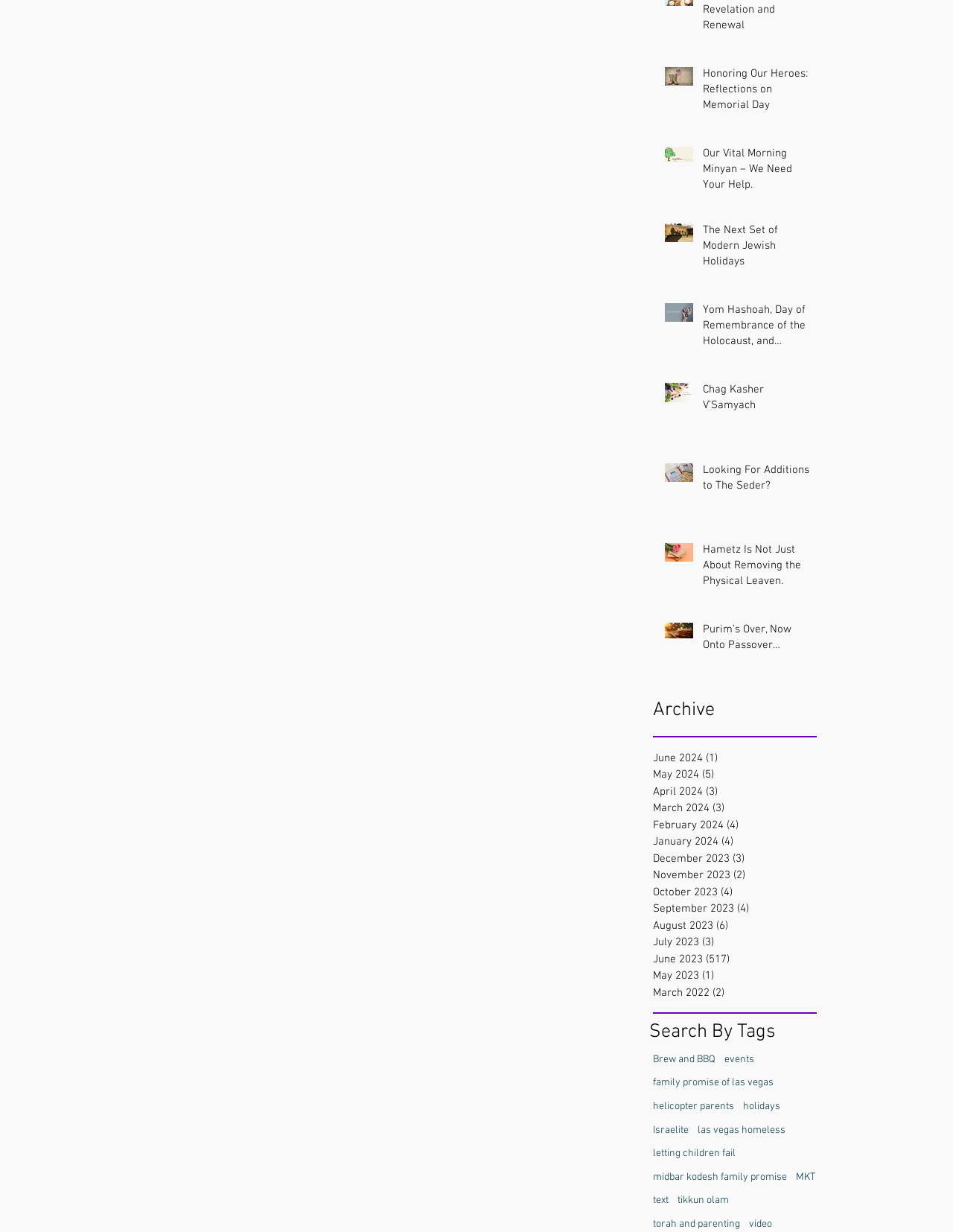What is the purpose of the 'Archive' section?
Please give a detailed and elaborate answer to the question.

The 'Archive' section contains links to past posts organized by month and year. This suggests that the purpose of this section is to allow users to access and read past posts.